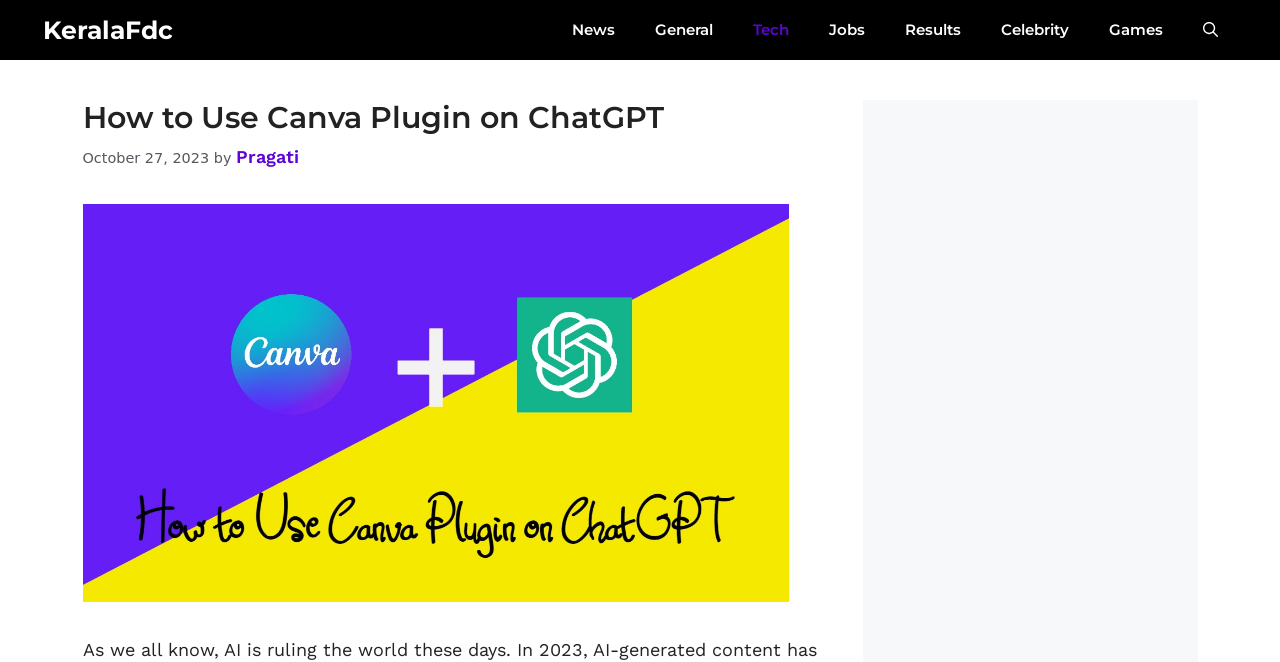Provide a brief response to the question below using a single word or phrase: 
Is there a search function on the webpage?

Yes